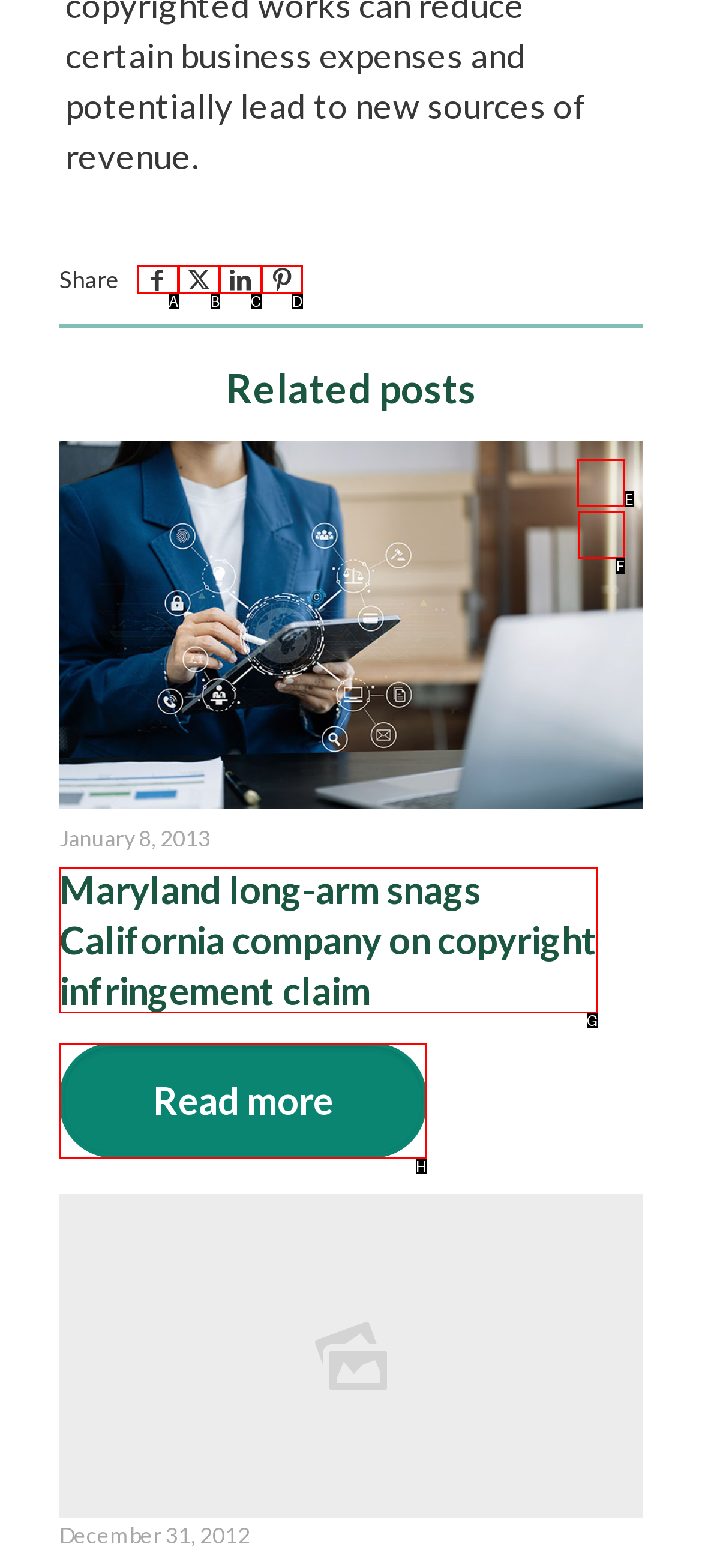Which lettered option should I select to achieve the task: Zoom in according to the highlighted elements in the screenshot?

E